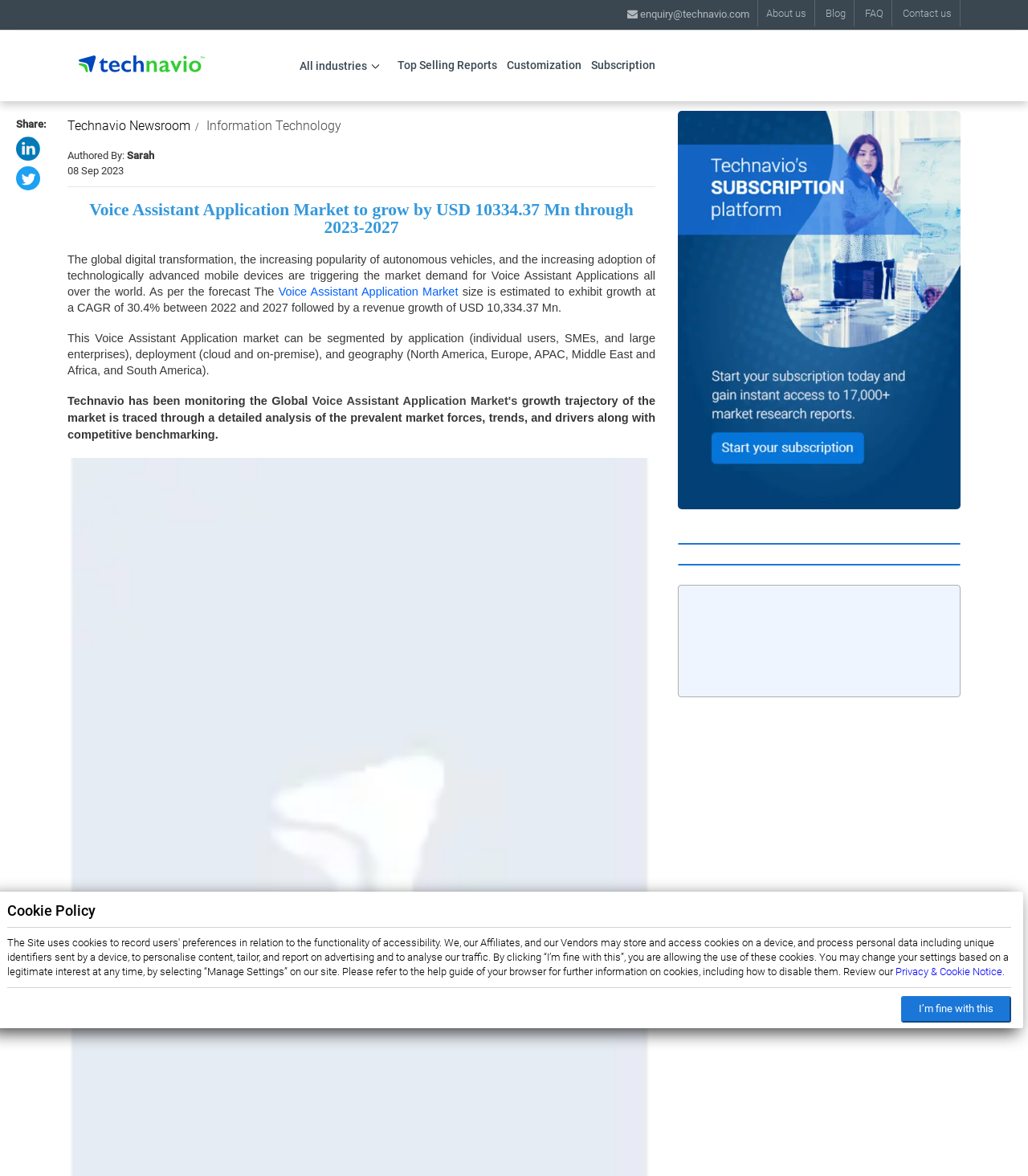What are the segments of Voice Assistant Application Market?
Could you give a comprehensive explanation in response to this question?

The answer can be found in the text 'This Voice Assistant Application market can be segmented by application (individual users, SMEs, and large enterprises), deployment (cloud and on-premise), and geography (North America, Europe, APAC, Middle East and Africa, and South America)' which indicates the segments of Voice Assistant Application Market.